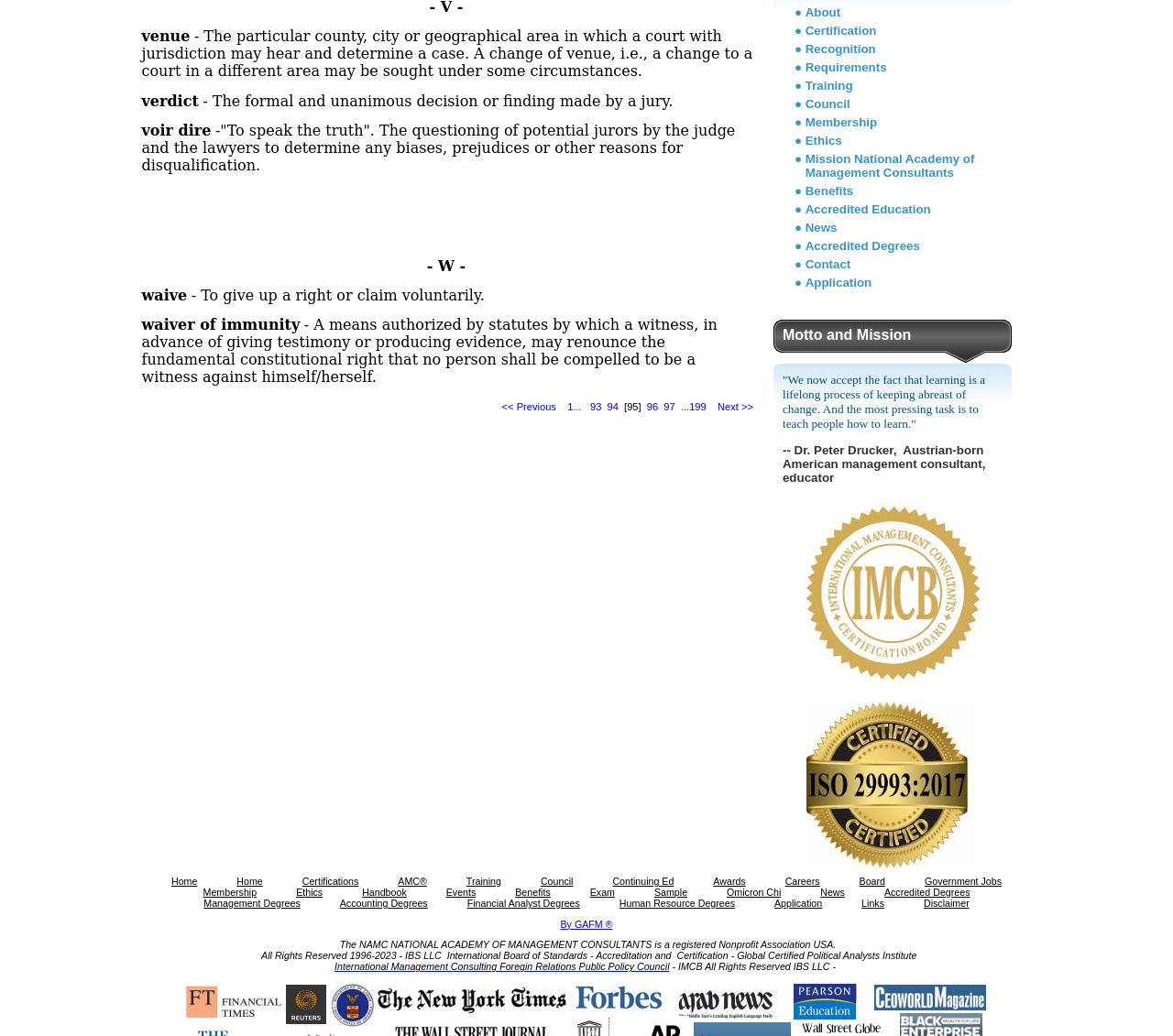Determine the bounding box coordinates for the UI element described. Format the coordinates as (top-left x, top-left y, bottom-right x, bottom-right y) and ensure all values are between 0 and 1. Element description: Property Developers

None